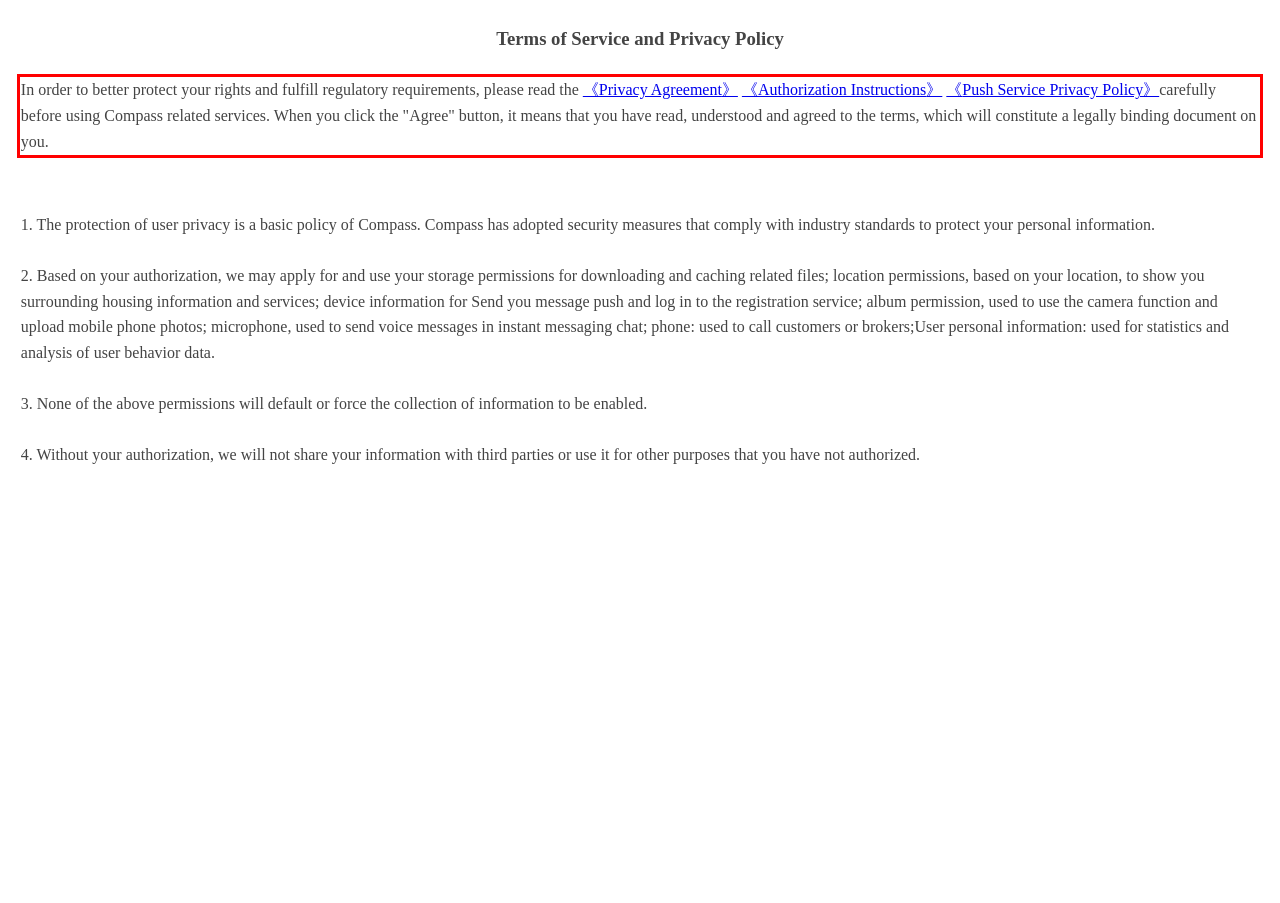You are provided with a screenshot of a webpage that includes a UI element enclosed in a red rectangle. Extract the text content inside this red rectangle.

In order to better protect your rights and fulfill regulatory requirements, please read the 《Privacy Agreement》 《Authorization Instructions》 《Push Service Privacy Policy》carefully before using Compass related services. When you click the "Agree" button, it means that you have read, understood and agreed to the terms, which will constitute a legally binding document on you.